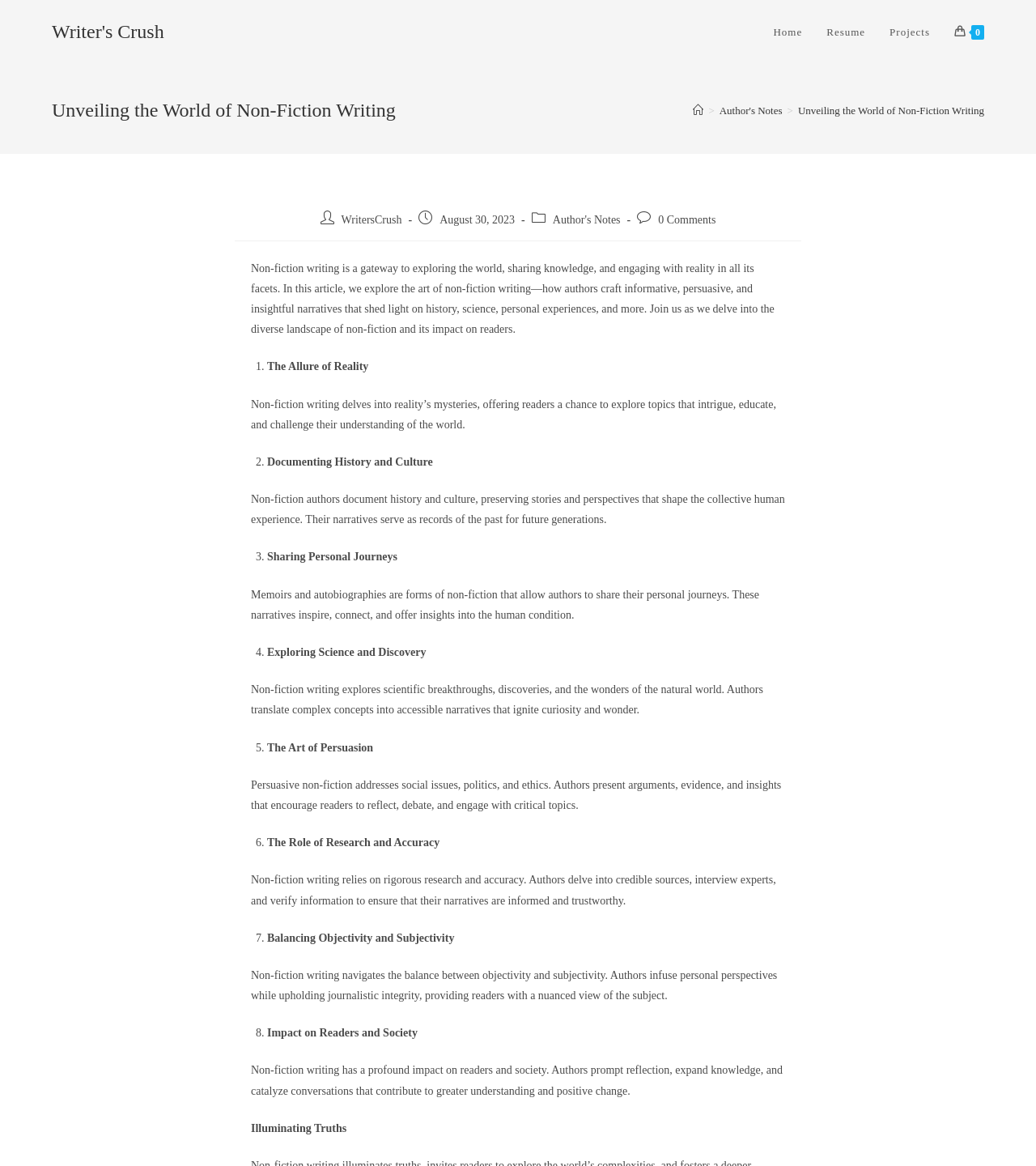Indicate the bounding box coordinates of the element that must be clicked to execute the instruction: "Click on the 'WritersCrush' link". The coordinates should be given as four float numbers between 0 and 1, i.e., [left, top, right, bottom].

[0.329, 0.183, 0.388, 0.193]